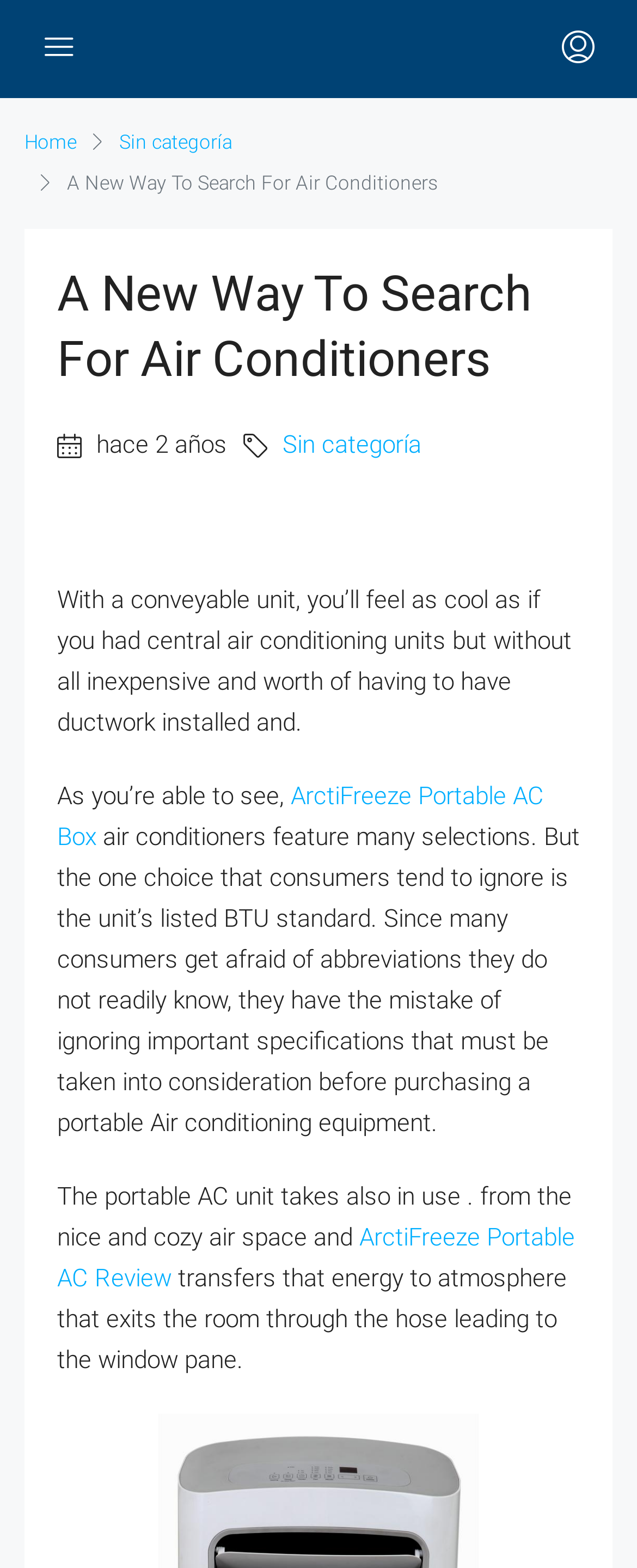Construct a thorough caption encompassing all aspects of the webpage.

The webpage is about searching for air conditioners, specifically highlighting the importance of considering the unit's BTU standard when making a purchase. At the top, there are two buttons on the left and right sides, respectively, with icons '\ue92d' and '\ue939'. Below these buttons, there are two links, "Home" and "Sin categoría", positioned side by side.

The main content of the webpage is divided into sections. The first section has a heading "A New Way To Search For Air Conditioners" and a subheading "hace 2 años" (meaning "2 years ago" in Spanish). Below this, there is a link to "Sin categoría" and a paragraph of text describing the benefits of portable air conditioning units.

The next section starts with the text "As you’re able to see," followed by a link to "ArctiFreeze Portable AC Box". This is followed by a lengthy paragraph discussing the importance of considering the BTU standard when purchasing a portable air conditioner.

The final section has a link to "ArctiFreeze Portable AC Review" and a paragraph explaining how the portable AC unit works, transferring energy to the atmosphere through a hose leading to the window pane. Overall, the webpage appears to be an informative article or blog post about air conditioners, with multiple sections and links to related content.